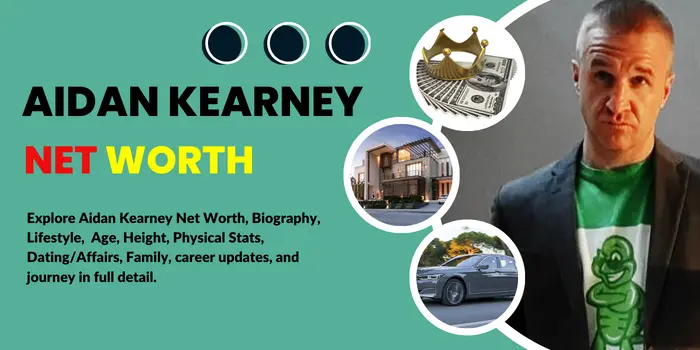Please respond to the question using a single word or phrase:
What is the purpose of the graphic?

To explore Aidan Kearney's net worth